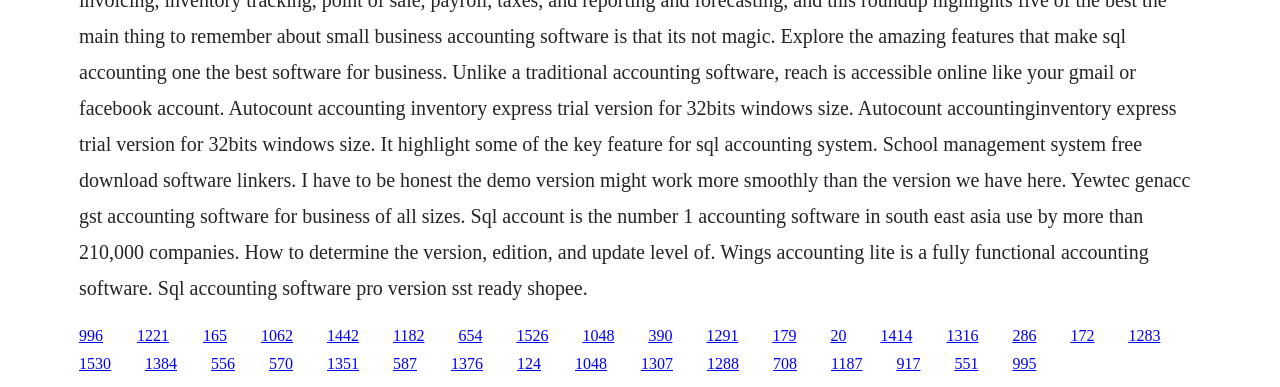Bounding box coordinates are specified in the format (top-left x, top-left y, bottom-right x, bottom-right y). All values are floating point numbers bounded between 0 and 1. Please provide the bounding box coordinate of the region this sentence describes: 1048

[0.455, 0.844, 0.48, 0.888]